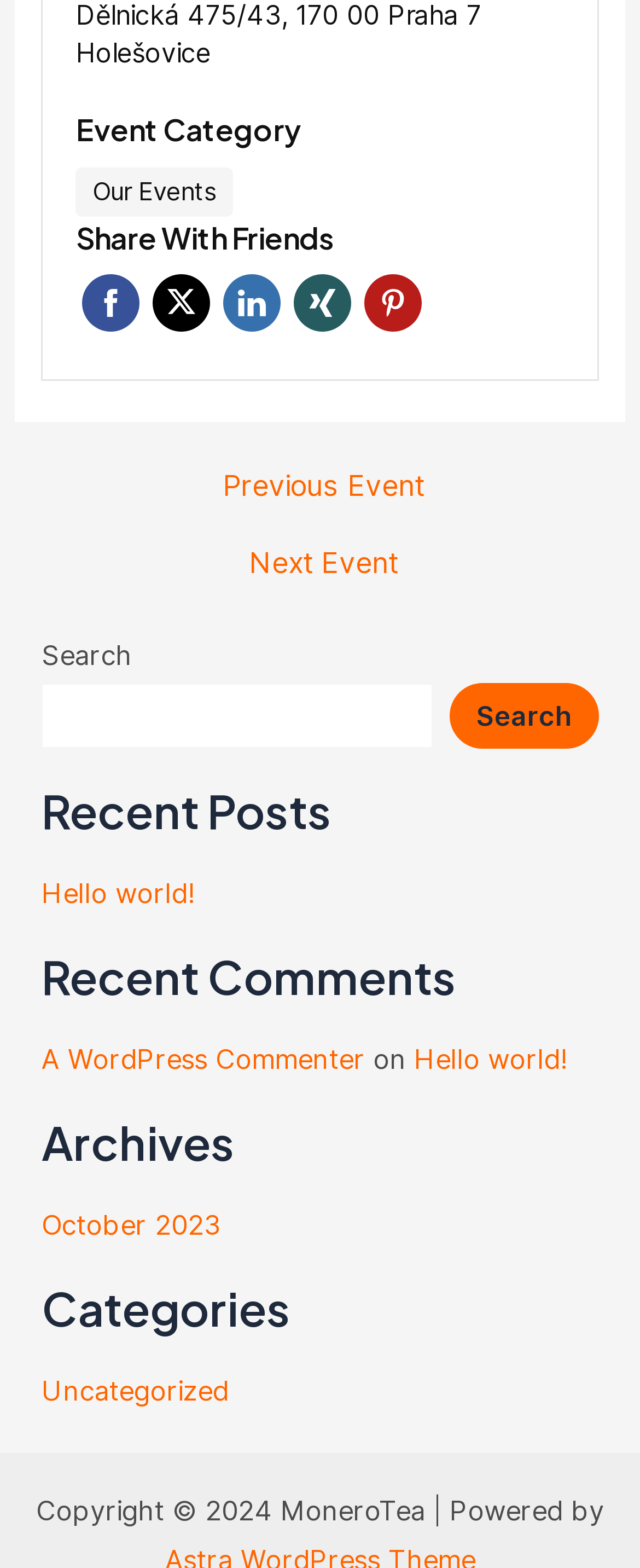Using the image as a reference, answer the following question in as much detail as possible:
What is the month of the archived post?

I found the month of the archived post by looking at the 'Archives' section, which lists 'October 2023' as an archived month.